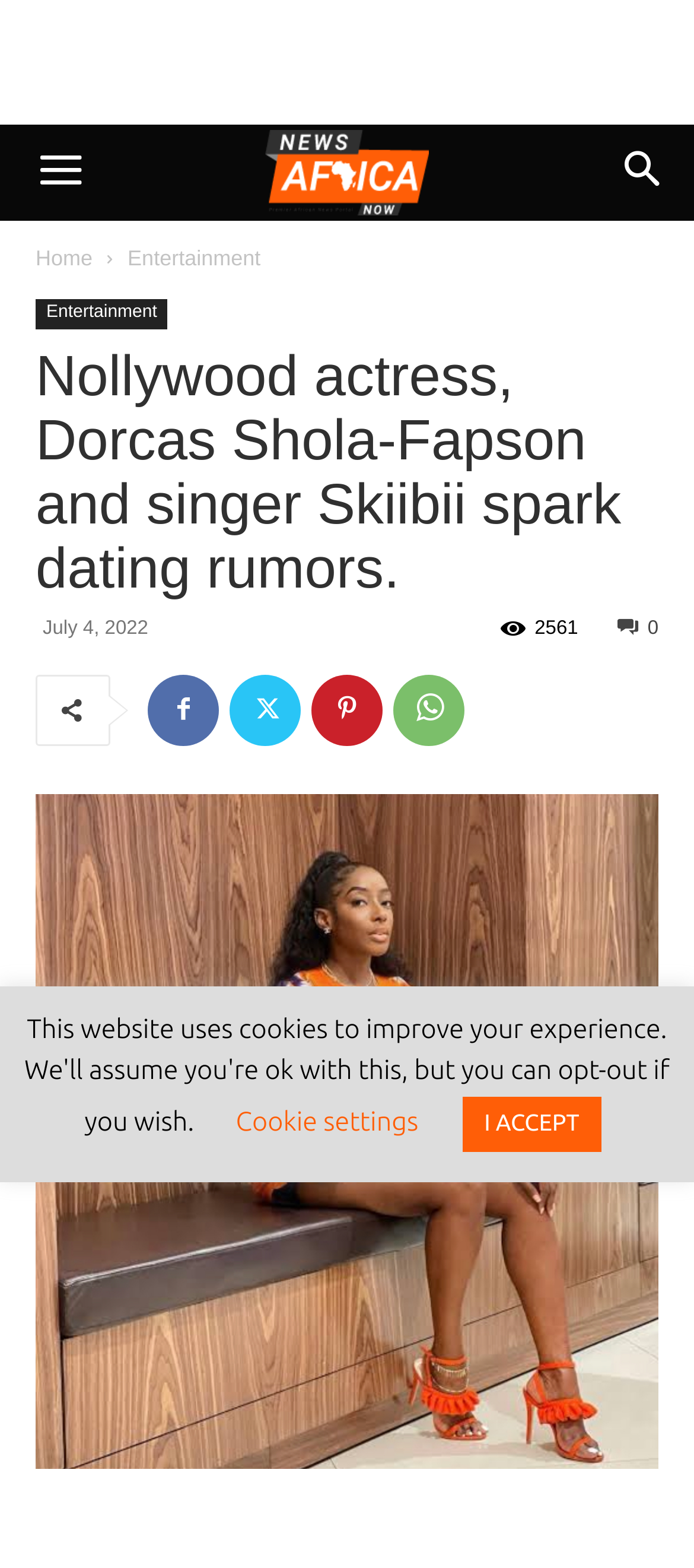Predict the bounding box for the UI component with the following description: "Facebook".

[0.213, 0.43, 0.315, 0.476]